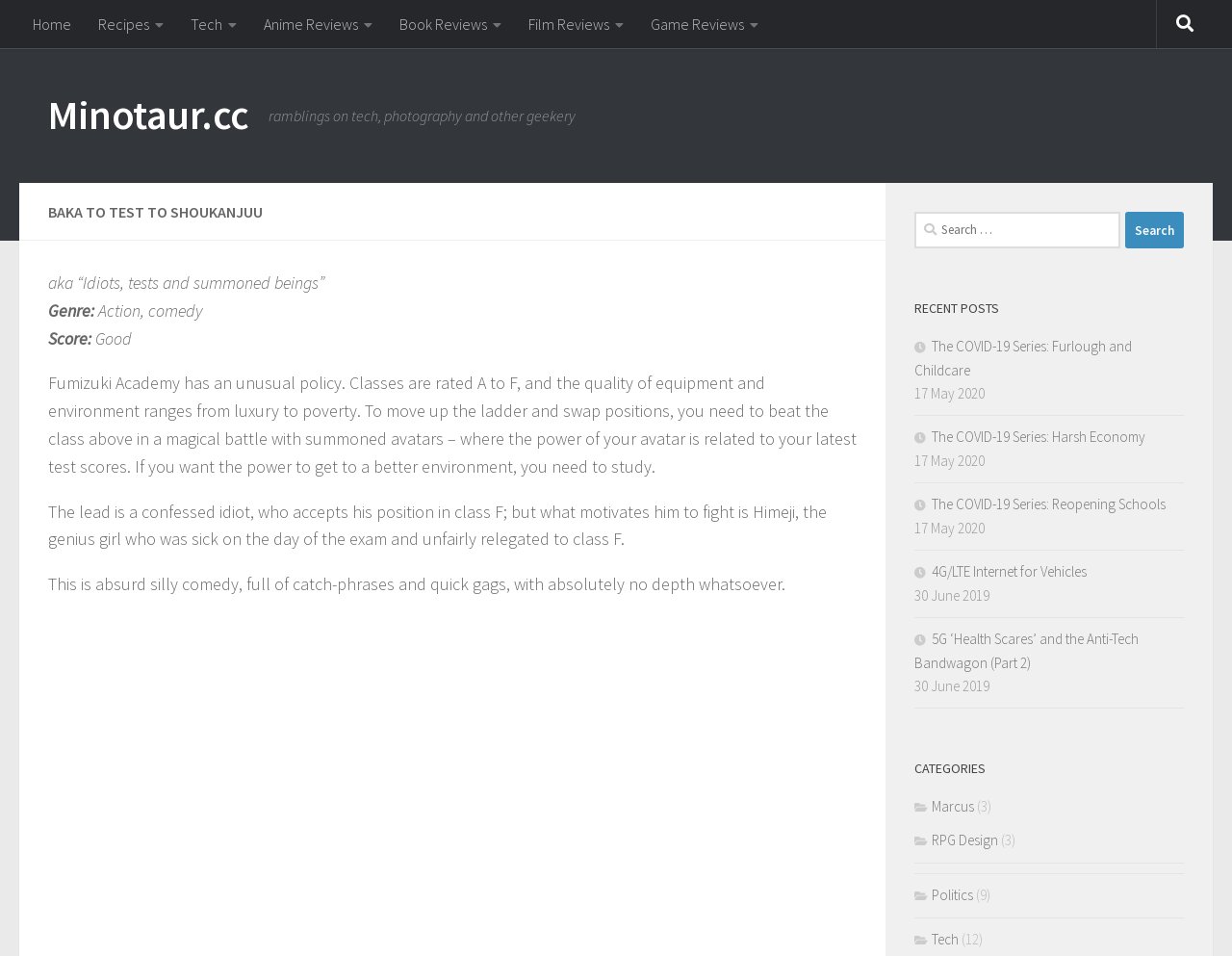Please identify the coordinates of the bounding box for the clickable region that will accomplish this instruction: "Visit the 'Contact us' page".

None